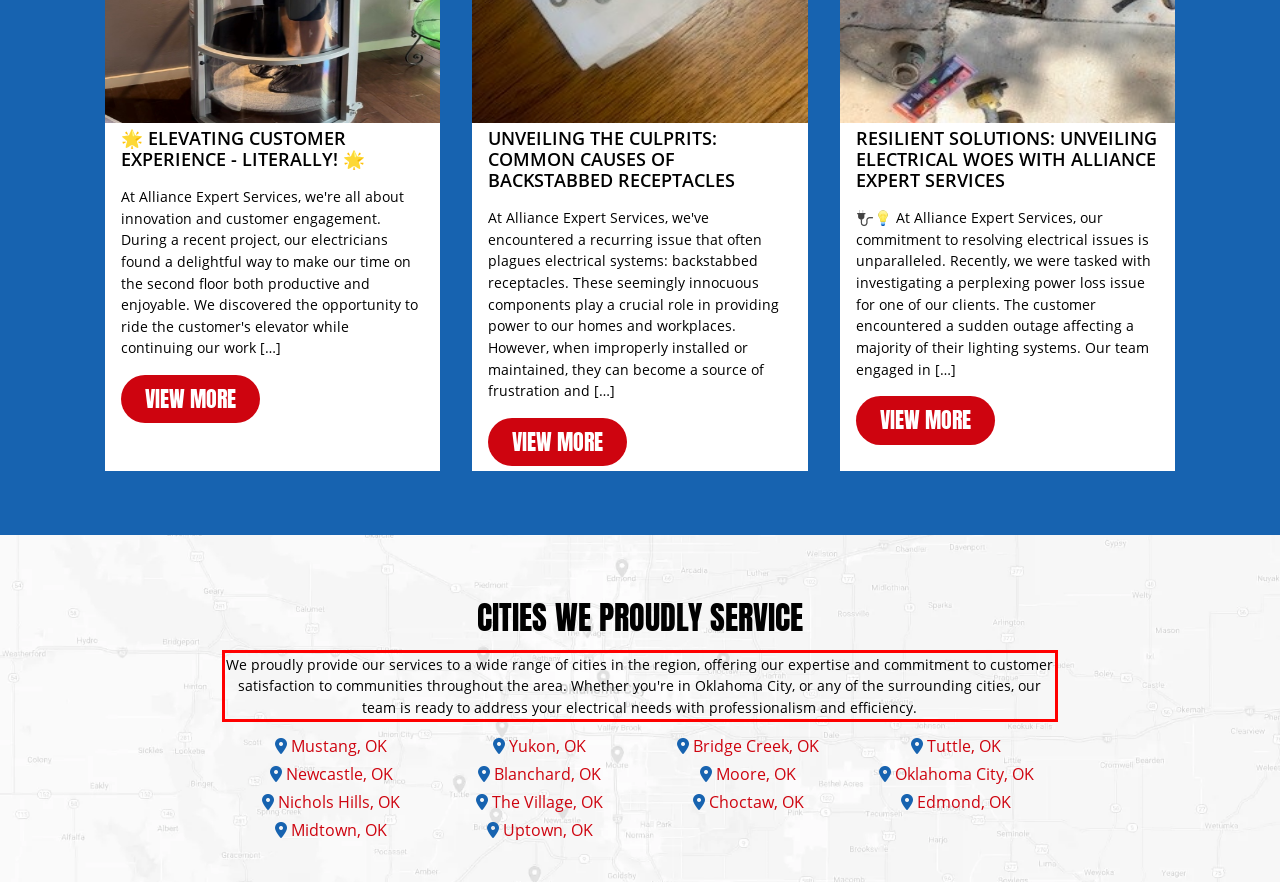You are provided with a screenshot of a webpage that includes a red bounding box. Extract and generate the text content found within the red bounding box.

We proudly provide our services to a wide range of cities in the region, offering our expertise and commitment to customer satisfaction to communities throughout the area. Whether you're in Oklahoma City, or any of the surrounding cities, our team is ready to address your electrical needs with professionalism and efficiency.